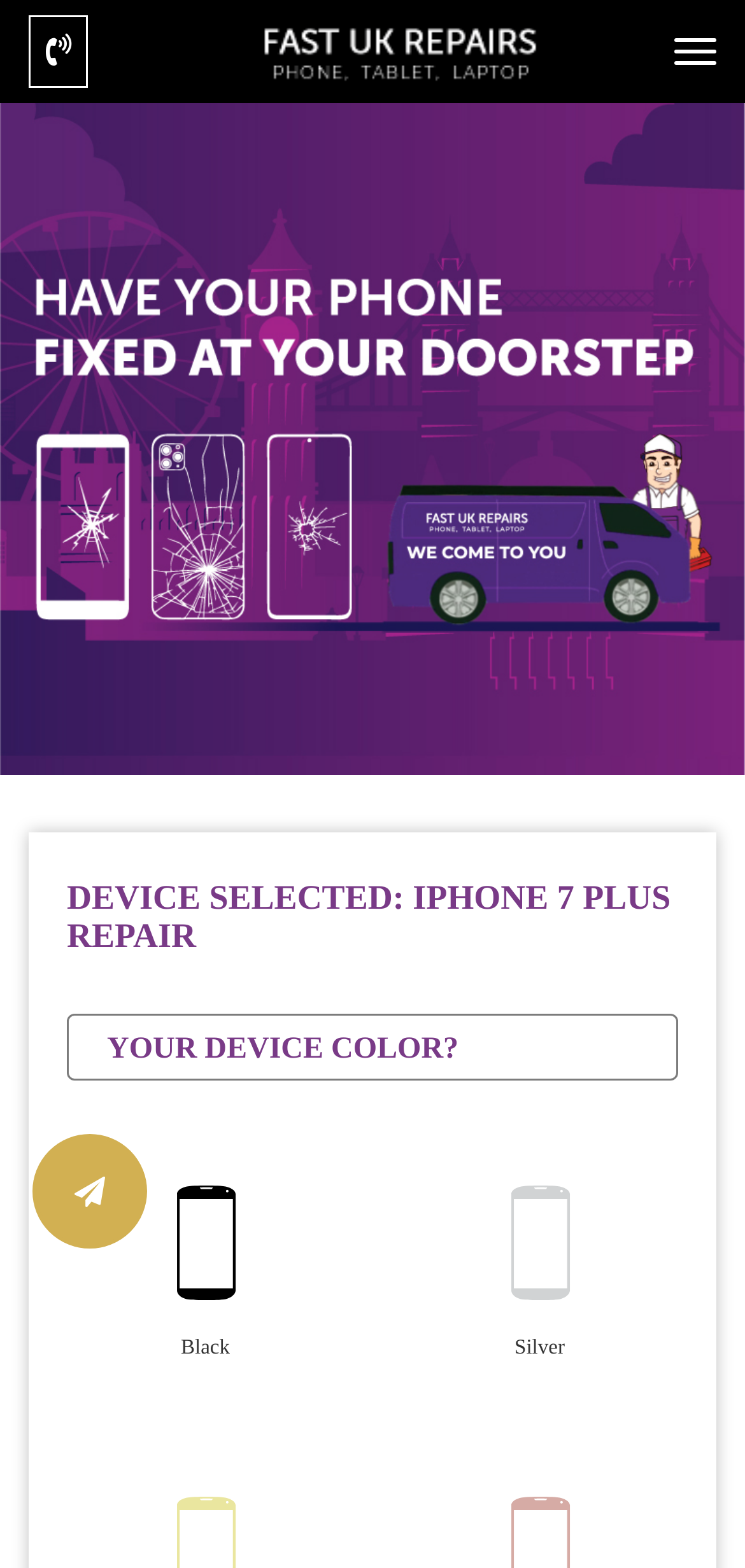Respond with a single word or phrase to the following question:
How many color options are available for the device?

2